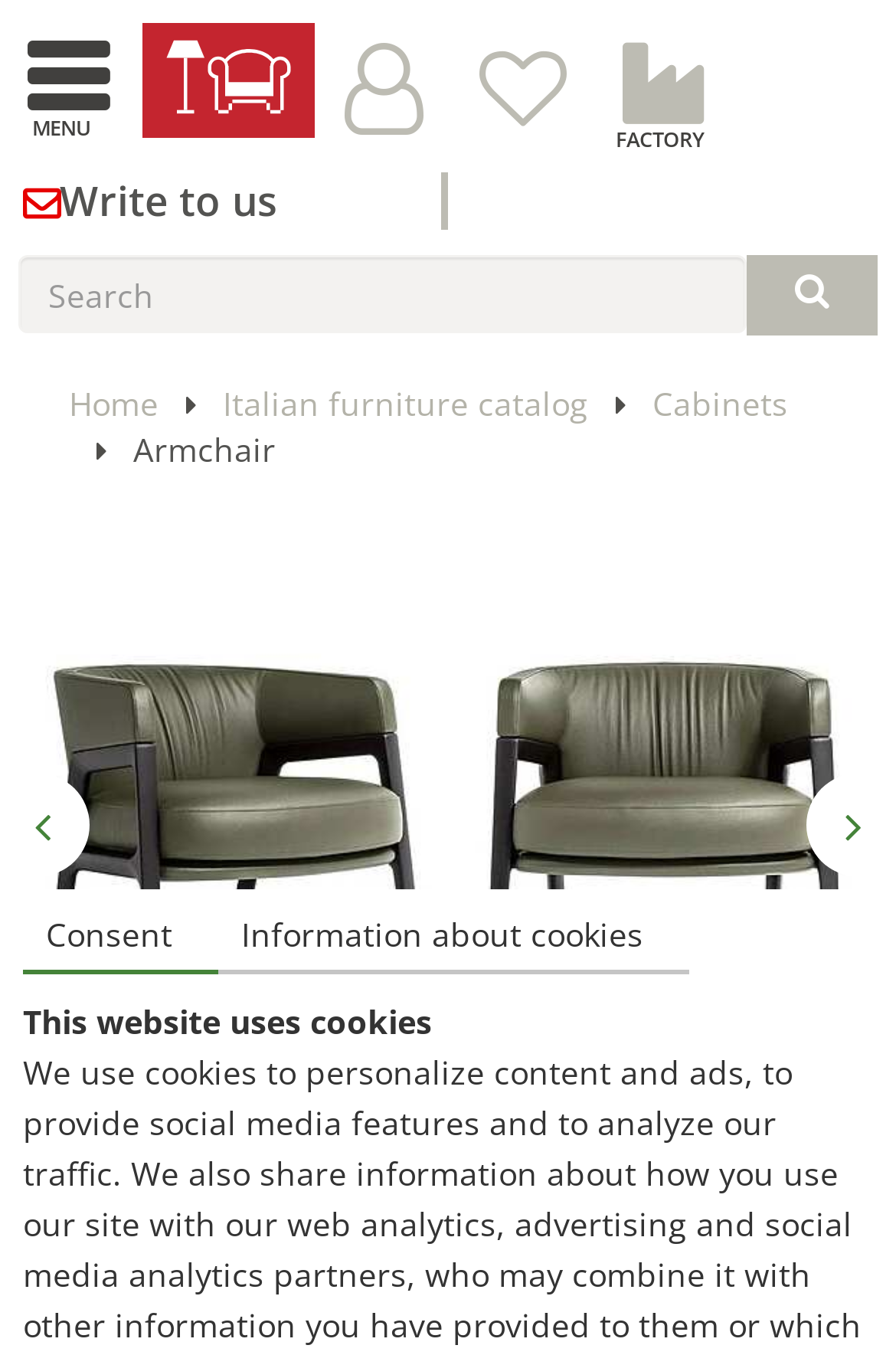Answer the question below using just one word or a short phrase: 
What is the category of the product?

Armchair